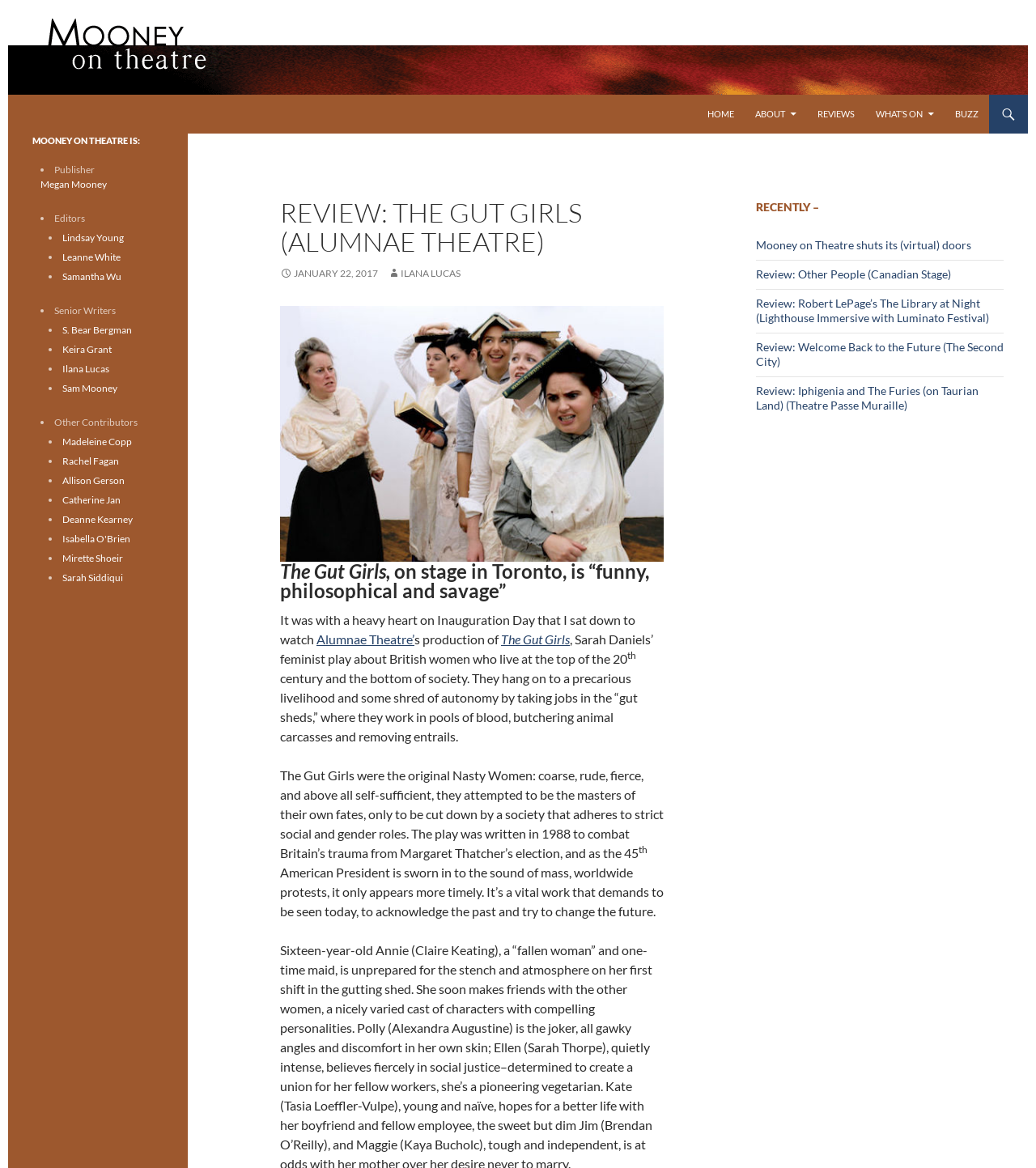Please give a one-word or short phrase response to the following question: 
What is the name of the play being reviewed?

The Gut Girls